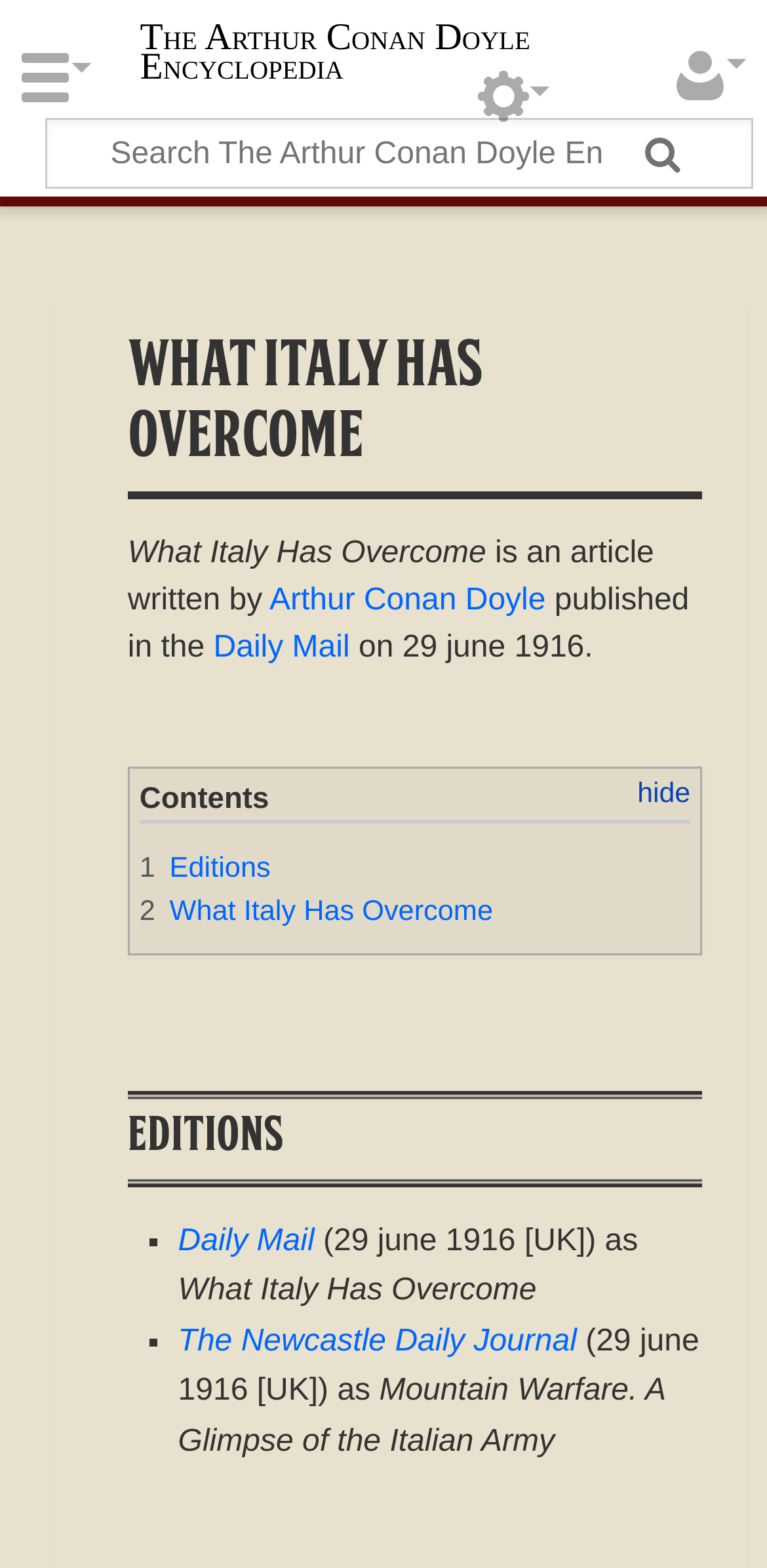Find the bounding box coordinates of the element you need to click on to perform this action: 'Go to Editions'. The coordinates should be represented by four float values between 0 and 1, in the format [left, top, right, bottom].

[0.167, 0.696, 0.916, 0.76]